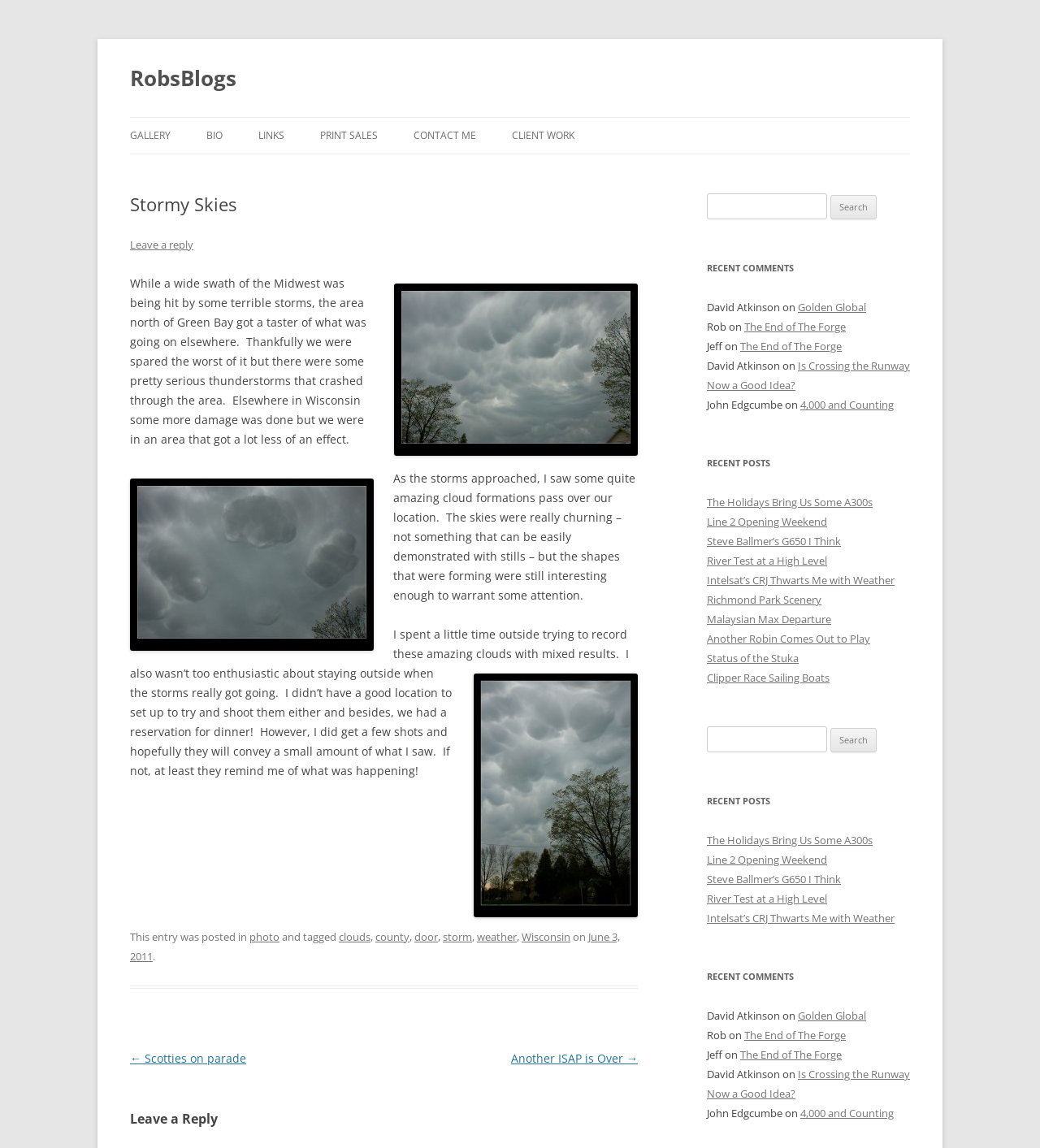Please find the bounding box coordinates of the element that needs to be clicked to perform the following instruction: "Search for something". The bounding box coordinates should be four float numbers between 0 and 1, represented as [left, top, right, bottom].

[0.68, 0.169, 0.795, 0.191]